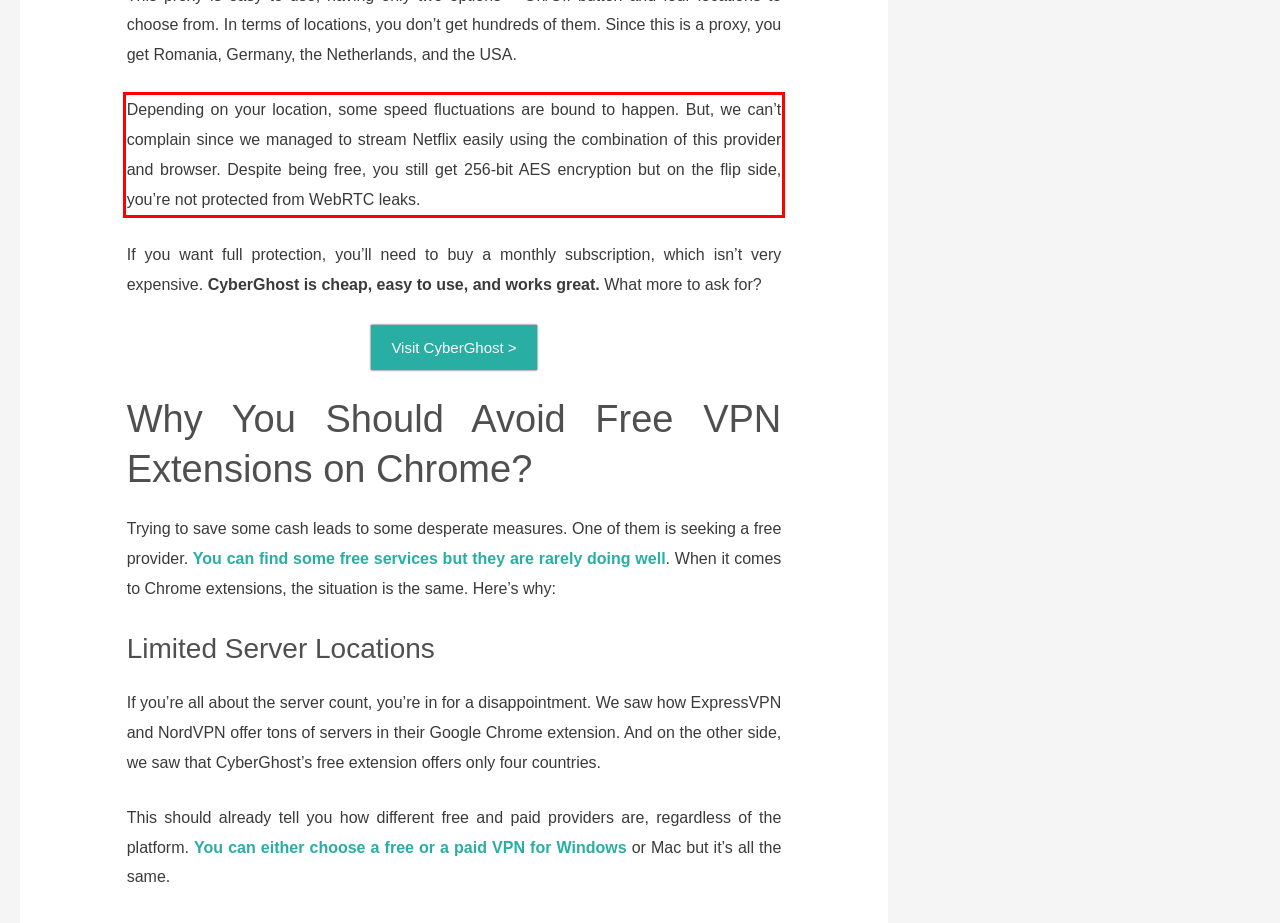You are provided with a screenshot of a webpage containing a red bounding box. Please extract the text enclosed by this red bounding box.

Depending on your location, some speed fluctuations are bound to happen. But, we can’t complain since we managed to stream Netflix easily using the combination of this provider and browser. Despite being free, you still get 256-bit AES encryption but on the flip side, you’re not protected from WebRTC leaks.